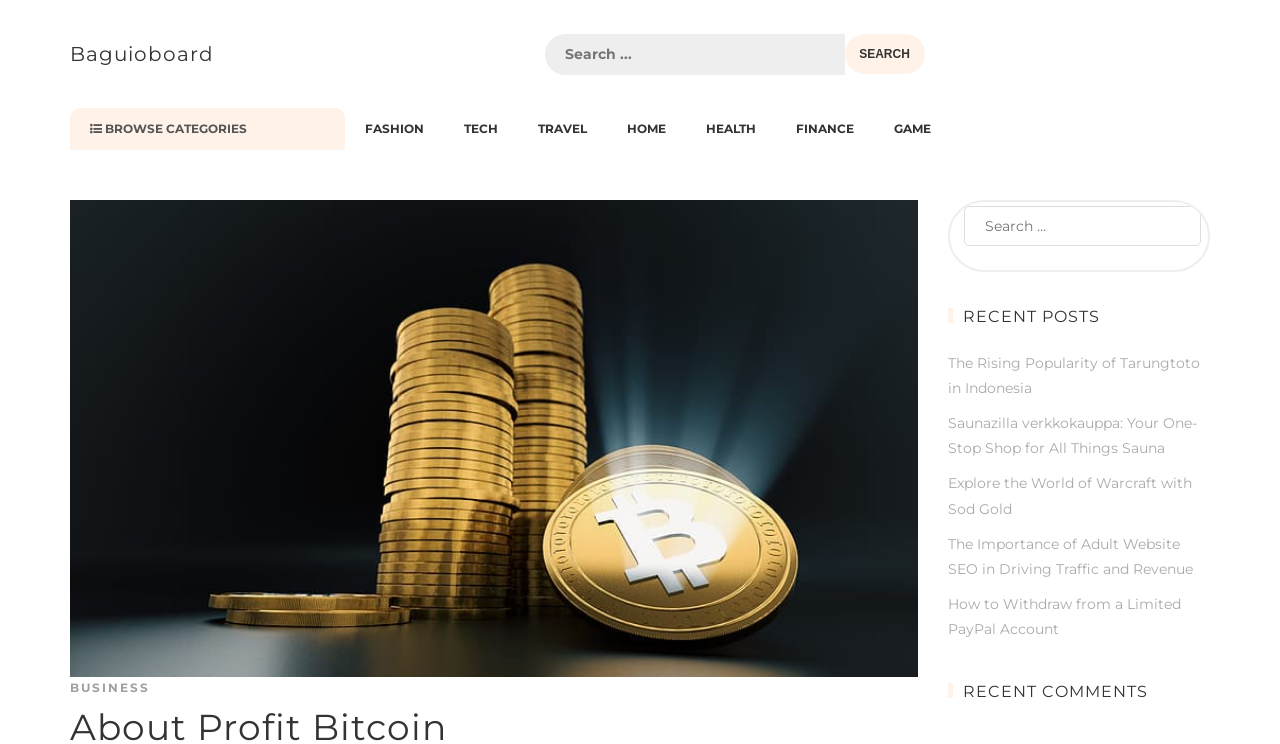What is the purpose of the textbox?
Please analyze the image and answer the question with as much detail as possible.

I examined the textbox and its surrounding elements. There is a label 'Search for:' next to the textbox, and a 'Search' button nearby. This suggests that the textbox is used for searching, so the answer is 'Search'.